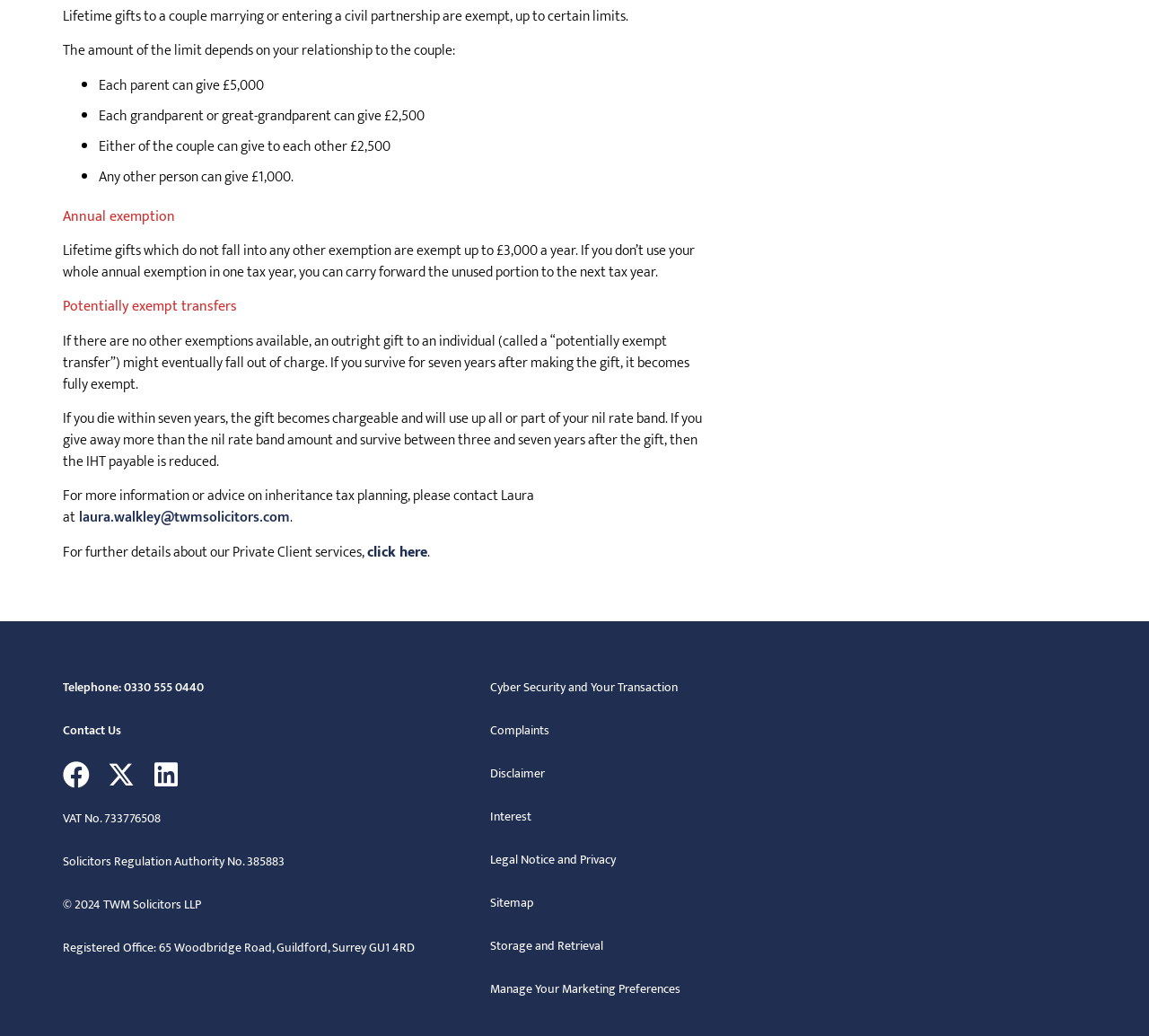Locate the bounding box coordinates of the item that should be clicked to fulfill the instruction: "Contact Laura for more information on inheritance tax planning".

[0.072, 0.488, 0.252, 0.512]